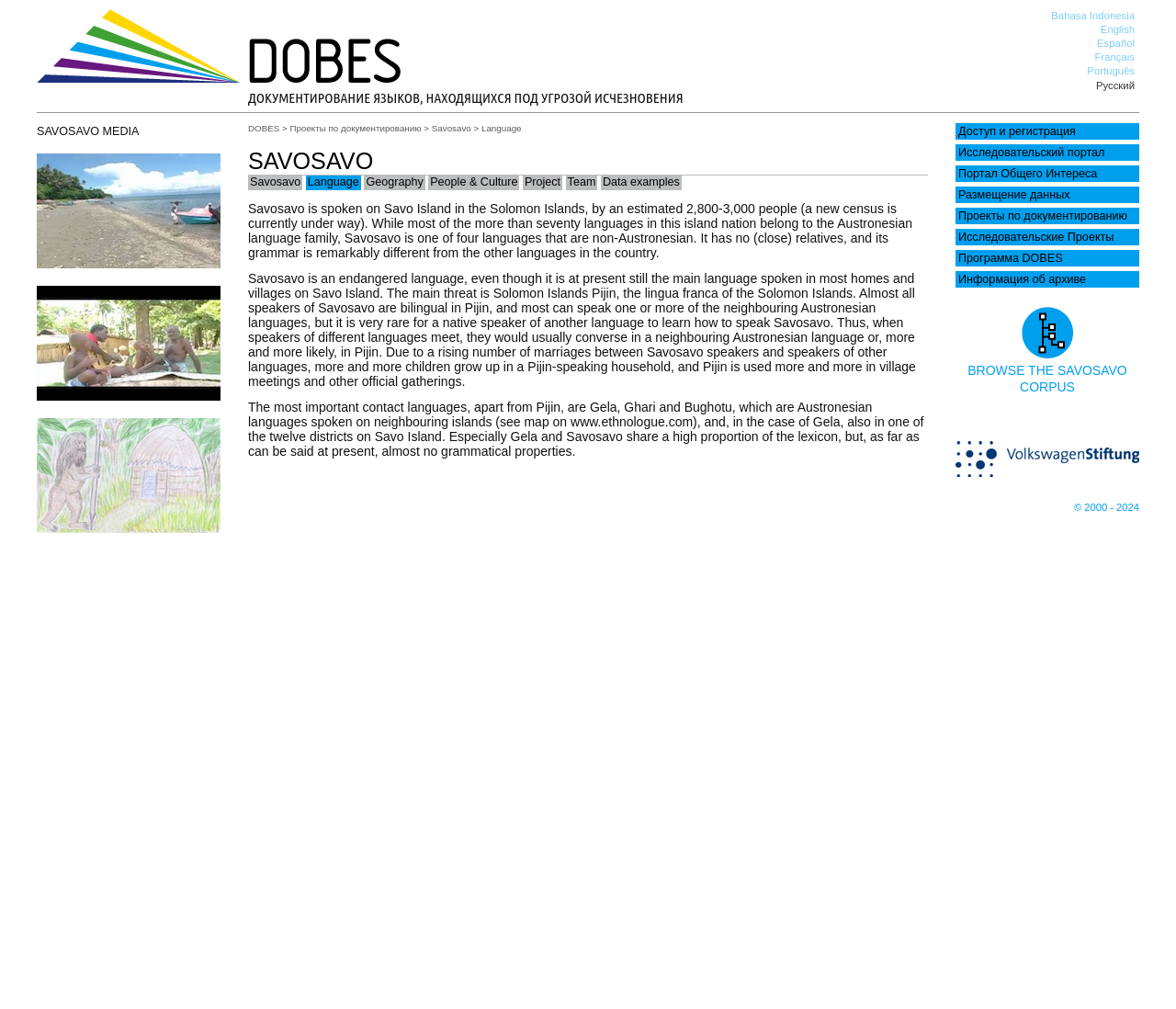Locate the bounding box coordinates of the element that needs to be clicked to carry out the instruction: "View the entrance media". The coordinates should be given as four float numbers ranging from 0 to 1, i.e., [left, top, right, bottom].

[0.031, 0.254, 0.188, 0.269]